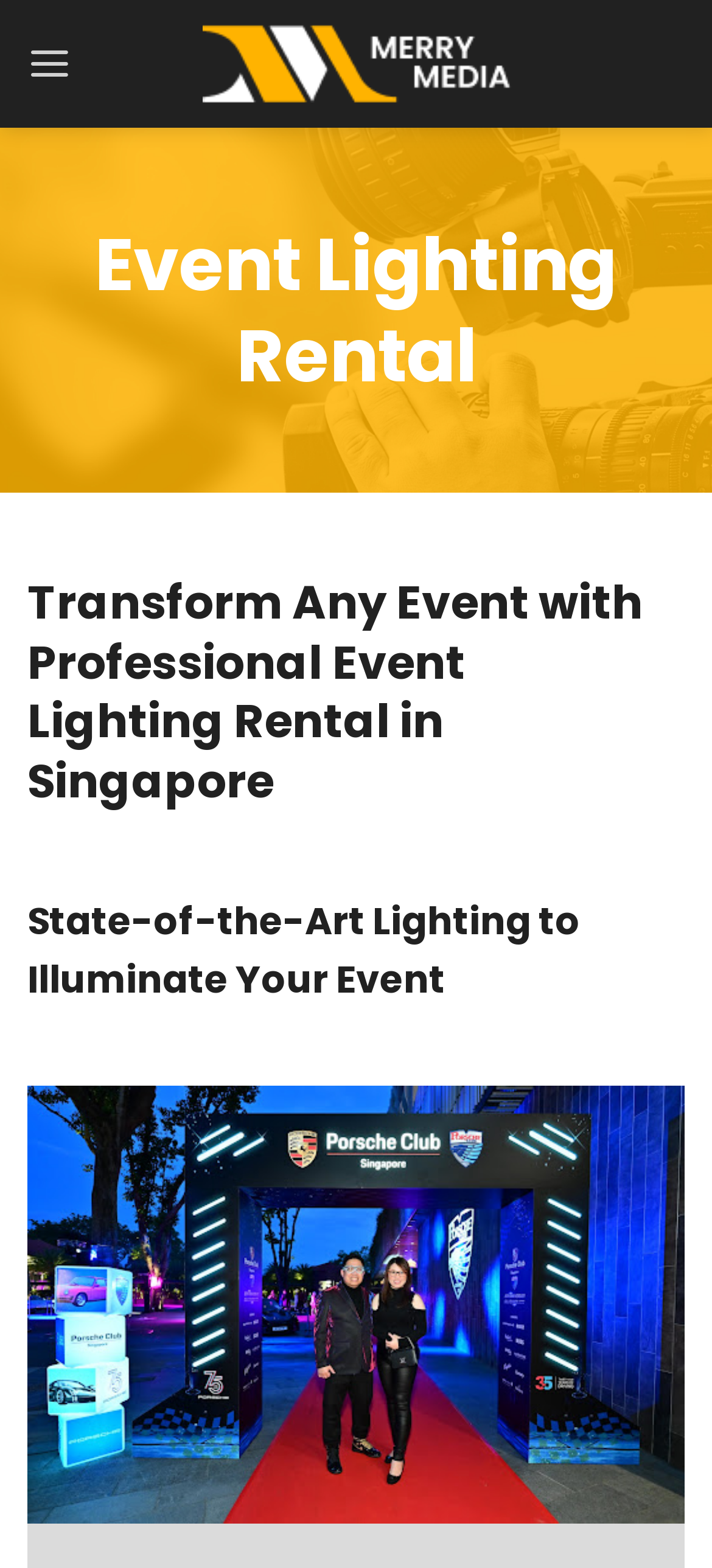What is the purpose of the 'Go to top' link?
Based on the image content, provide your answer in one word or a short phrase.

To scroll to the top